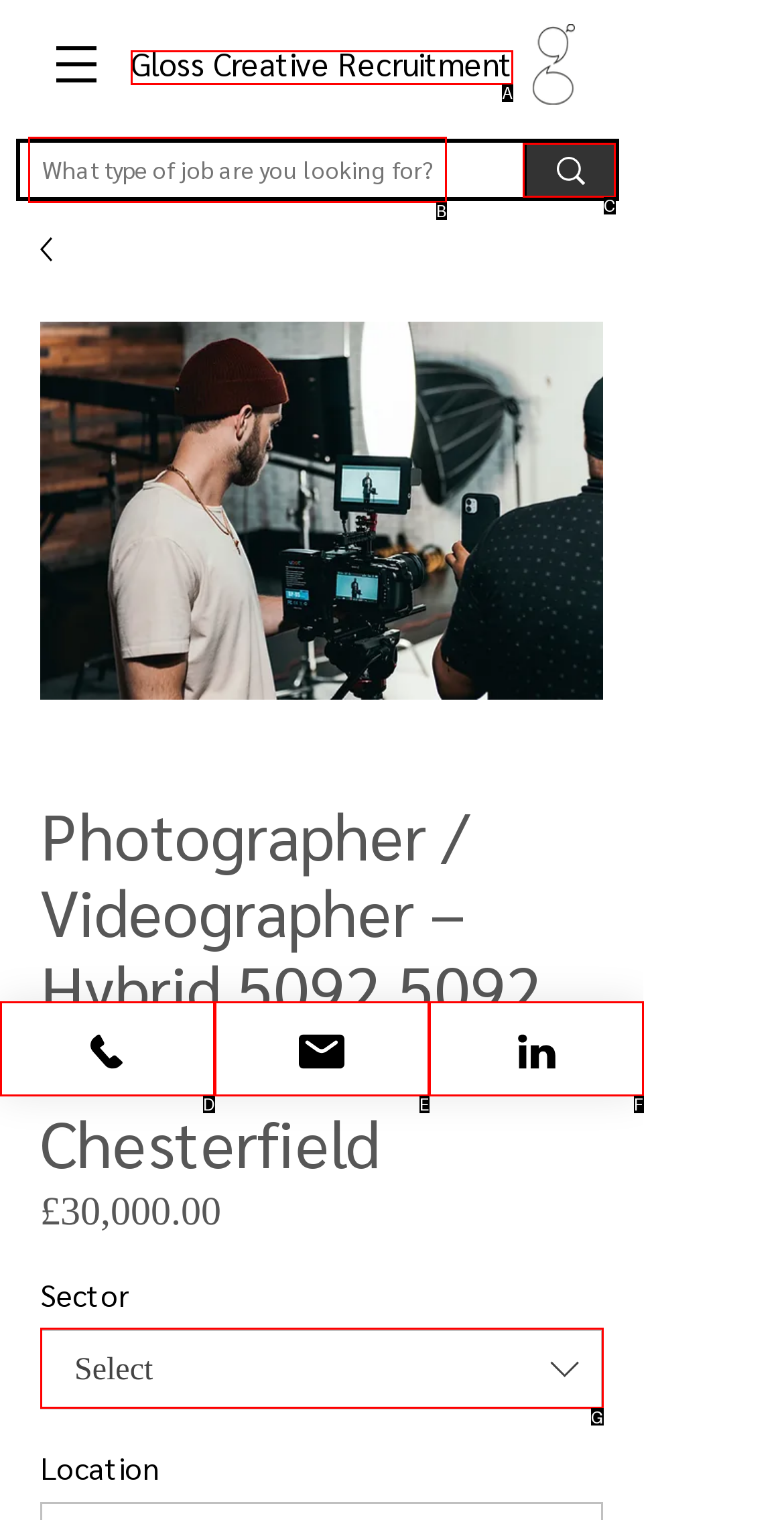Based on the description: Gloss Creative Recruitment, select the HTML element that fits best. Provide the letter of the matching option.

A